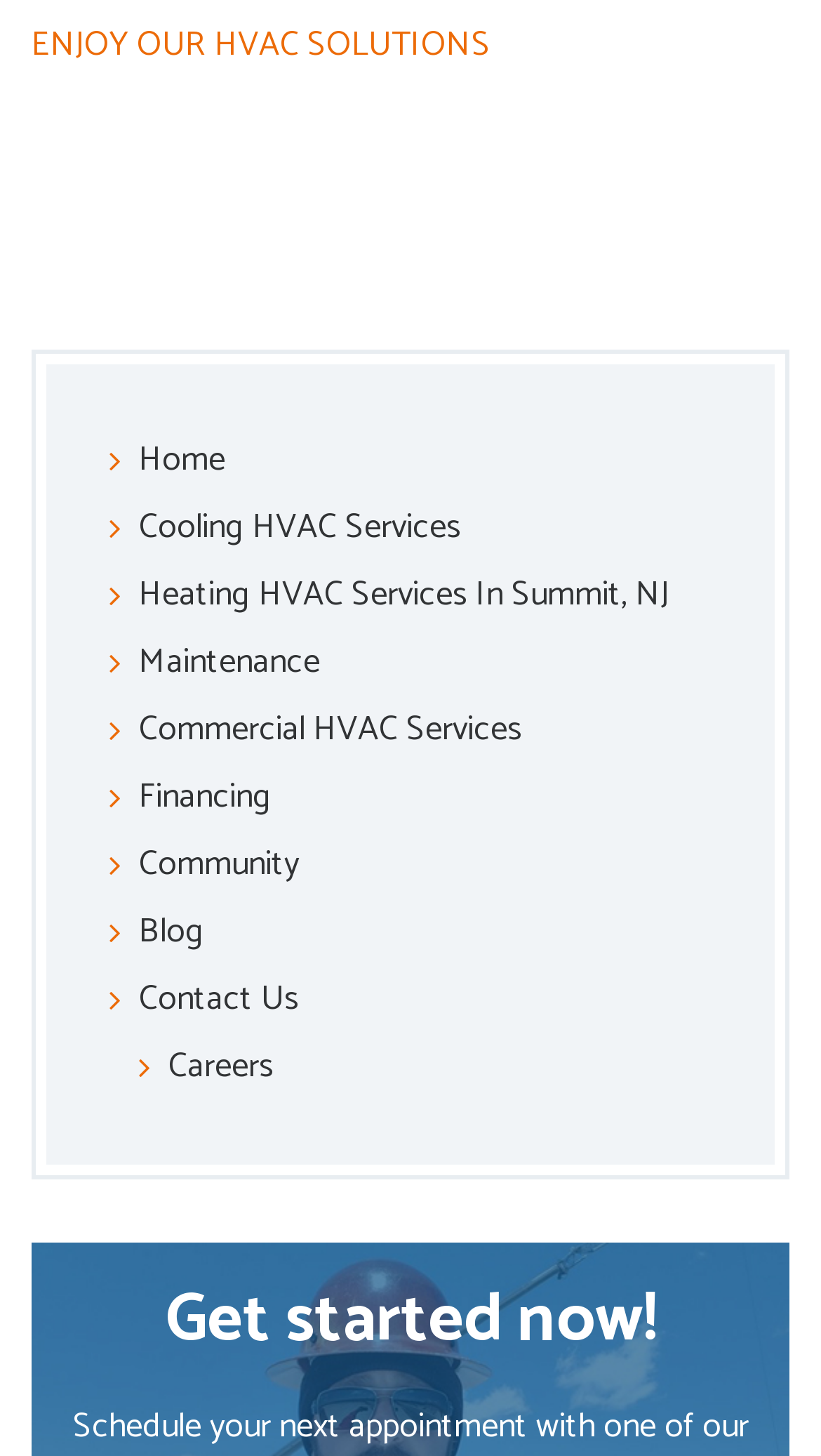Identify the bounding box coordinates of the region that needs to be clicked to carry out this instruction: "Click on 'ENJOY OUR HVAC SOLUTIONS'". Provide these coordinates as four float numbers ranging from 0 to 1, i.e., [left, top, right, bottom].

[0.038, 0.012, 0.597, 0.051]